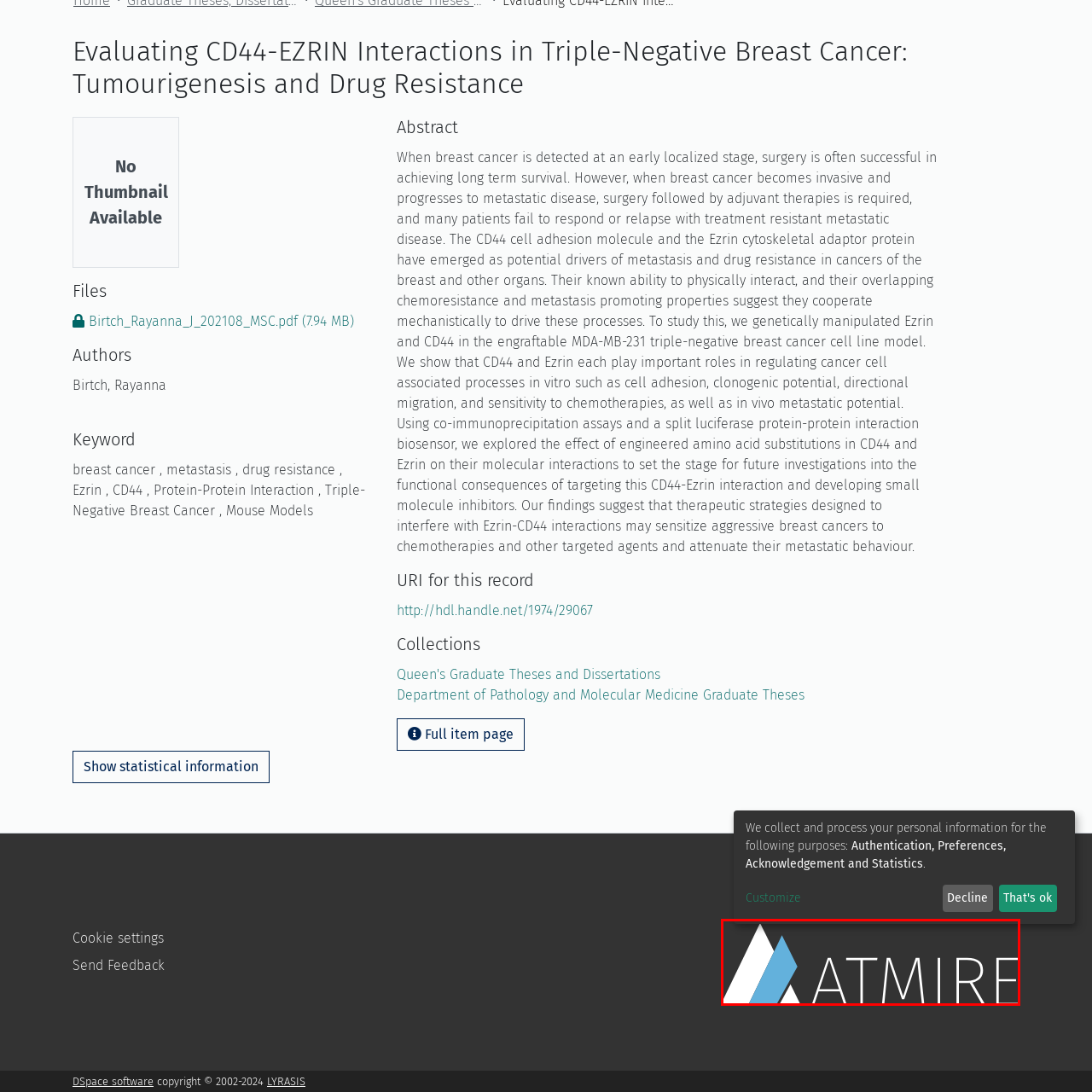Examine the section enclosed by the red box and give a brief answer to the question: What is the font style of the company name 'Atmire'?

Bold, modern